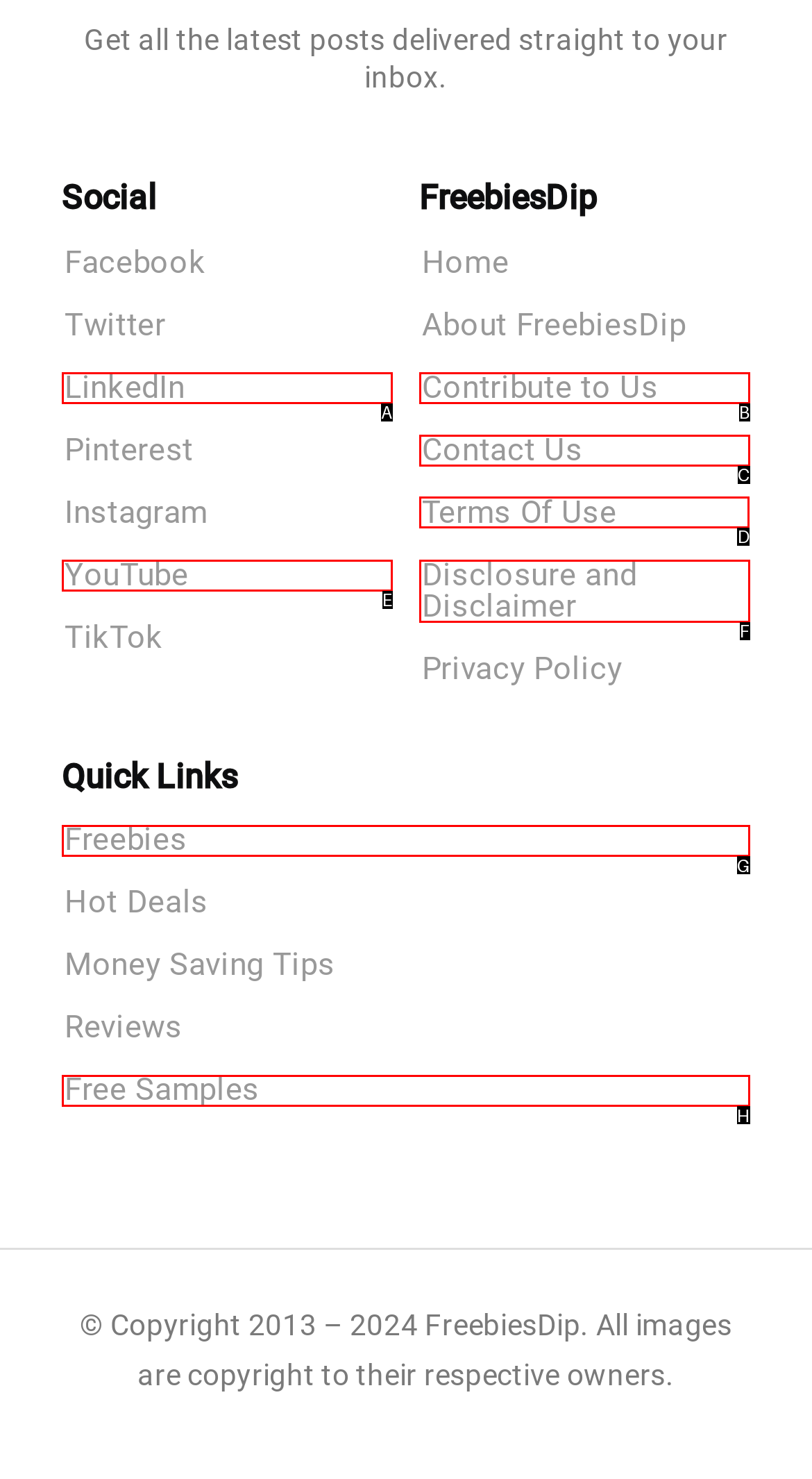Point out the correct UI element to click to carry out this instruction: Check the terms of use
Answer with the letter of the chosen option from the provided choices directly.

D